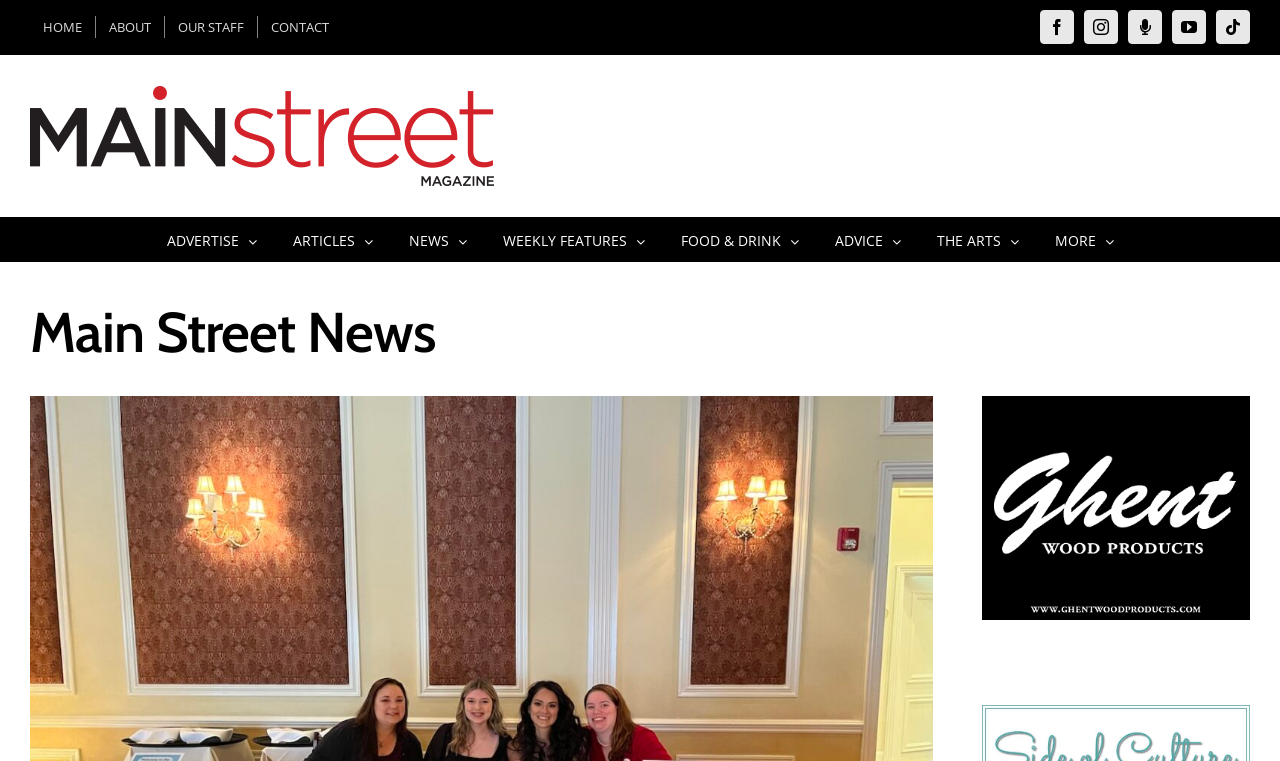Provide a thorough description of the webpage's content and layout.

The webpage appears to be the main page of Main Street Magazine, with a prominent logo at the top left corner. Below the logo, there is a navigation menu with several links, including "HOME", "ABOUT", "OUR STAFF", and "CONTACT", which are aligned horizontally and take up the top section of the page.

On the top right corner, there are social media links to Facebook, Instagram, Moxie Podcast, YouTube, and TikTok, which are represented by their respective icons.

The main content of the page is divided into sections, with a heading "Main Street News" at the top. Below the heading, there is a section with several links, including "ADVERTISE", "ARTICLES", "NEWS", "WEEKLY FEATURES", "FOOD & DRINK", "ADVICE", "THE ARTS", and "MORE", which are arranged horizontally and have dropdown menus.

In the middle of the page, there is a prominent article or announcement about In Flight hosting their annual holiday formal on Sunday, December 17 at the Grandview in Poughkeepsie, NY.

At the bottom of the page, there are two links, one above the other, but their contents are not specified.